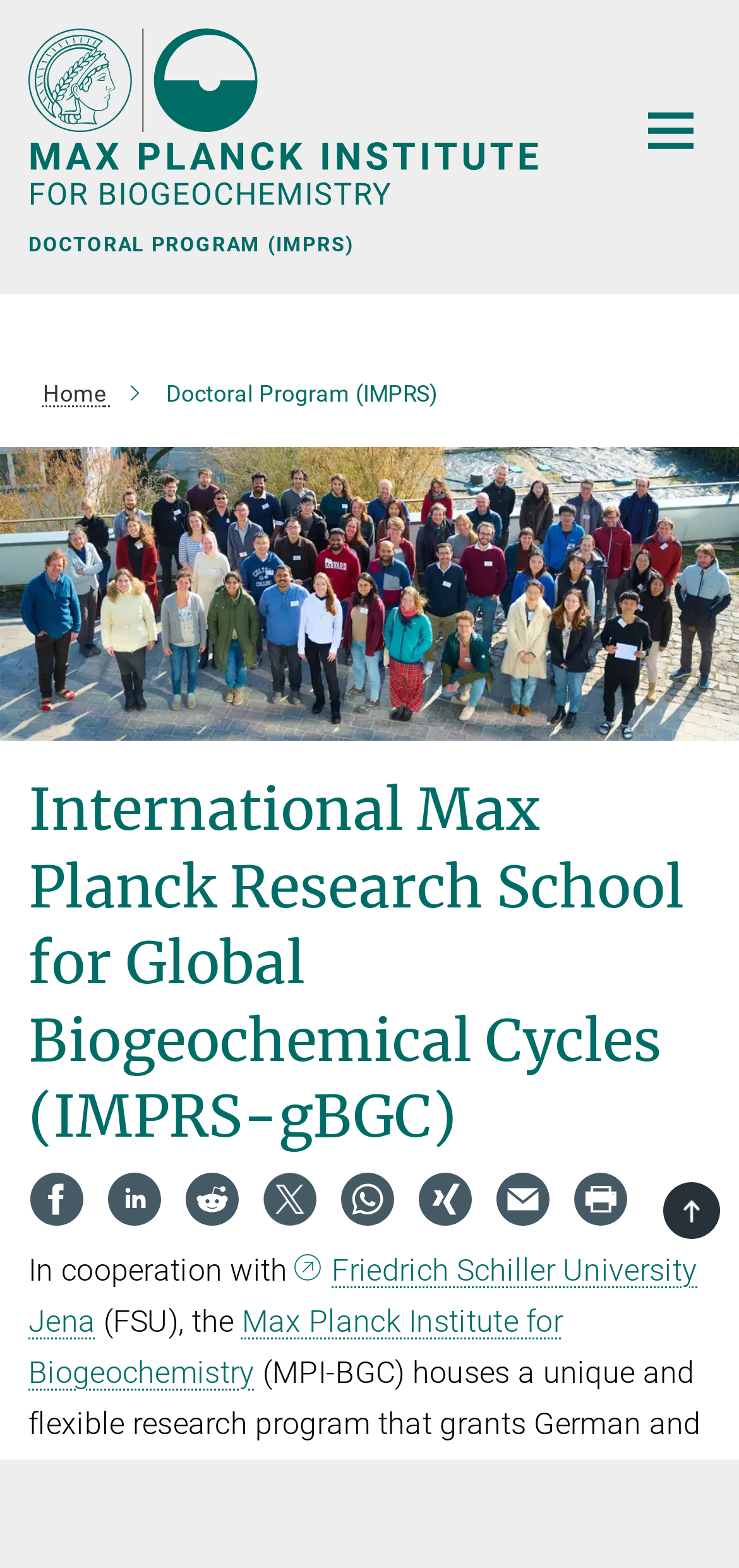Please identify the coordinates of the bounding box for the clickable region that will accomplish this instruction: "go to Friedrich Schiller University Jena".

[0.038, 0.798, 0.944, 0.854]